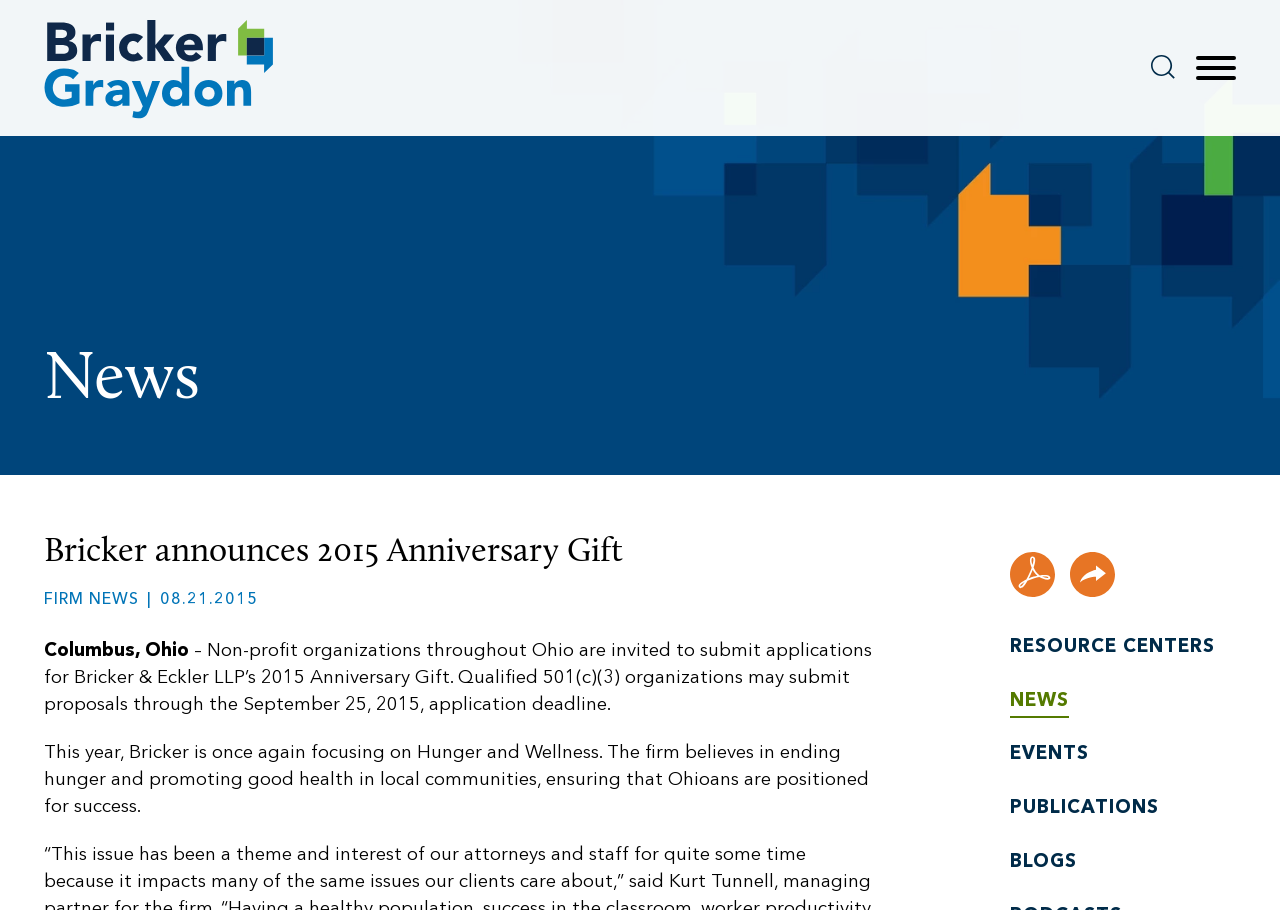Please identify the bounding box coordinates for the region that you need to click to follow this instruction: "Click the 'HOME' link".

None